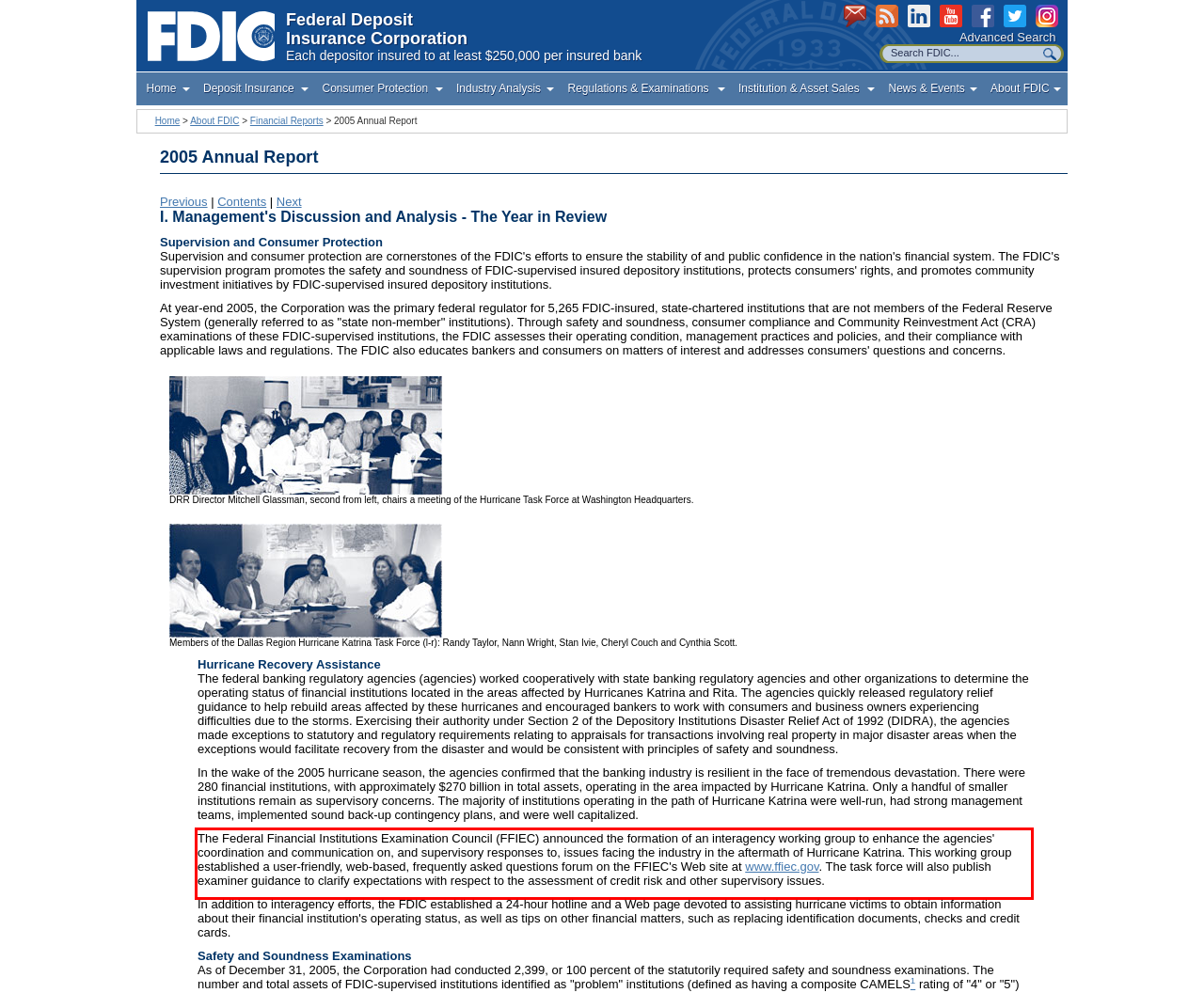Please analyze the provided webpage screenshot and perform OCR to extract the text content from the red rectangle bounding box.

The Federal Financial Institutions Examination Council (FFIEC) announced the formation of an interagency working group to enhance the agencies' coordination and communication on, and supervisory responses to, issues facing the industry in the aftermath of Hurricane Katrina. This working group established a user-friendly, web-based, frequently asked questions forum on the FFIEC's Web site at www.ffiec.gov. The task force will also publish examiner guidance to clarify expectations with respect to the assessment of credit risk and other supervisory issues.